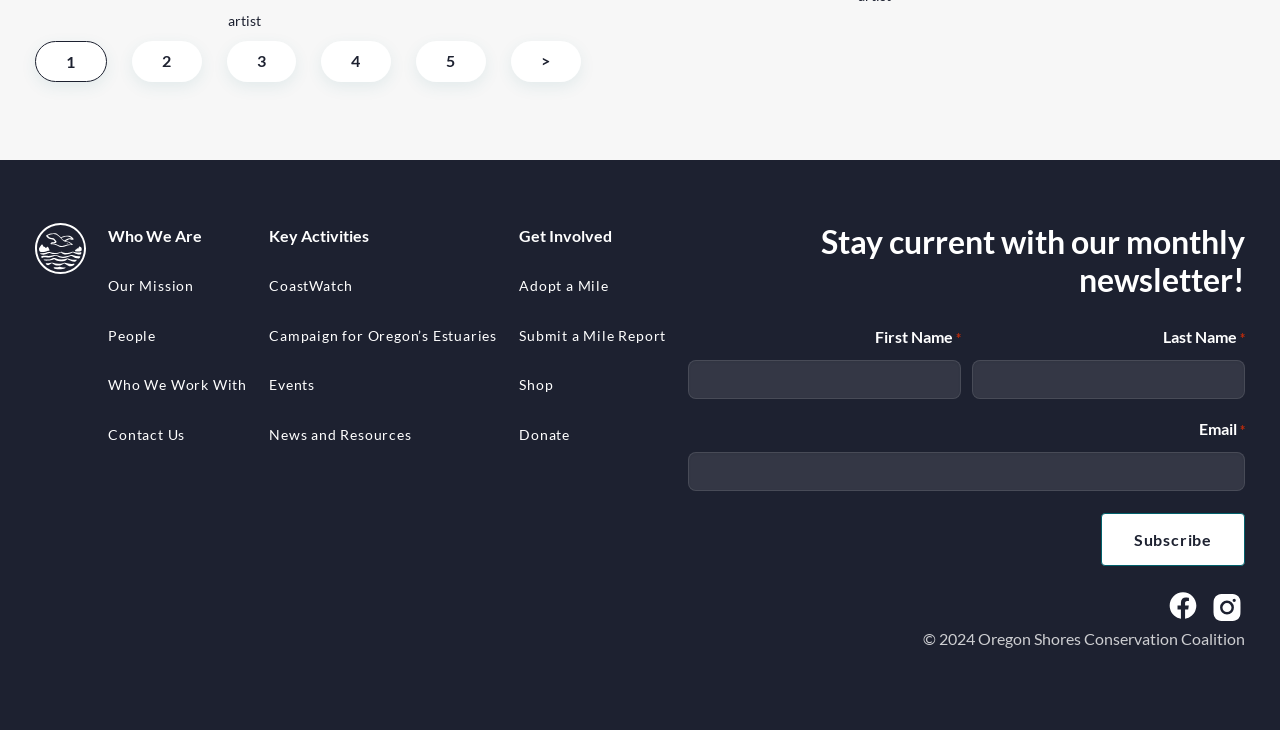What are the social media platforms linked on the page?
Refer to the image and answer the question using a single word or phrase.

Facebook and Instagram